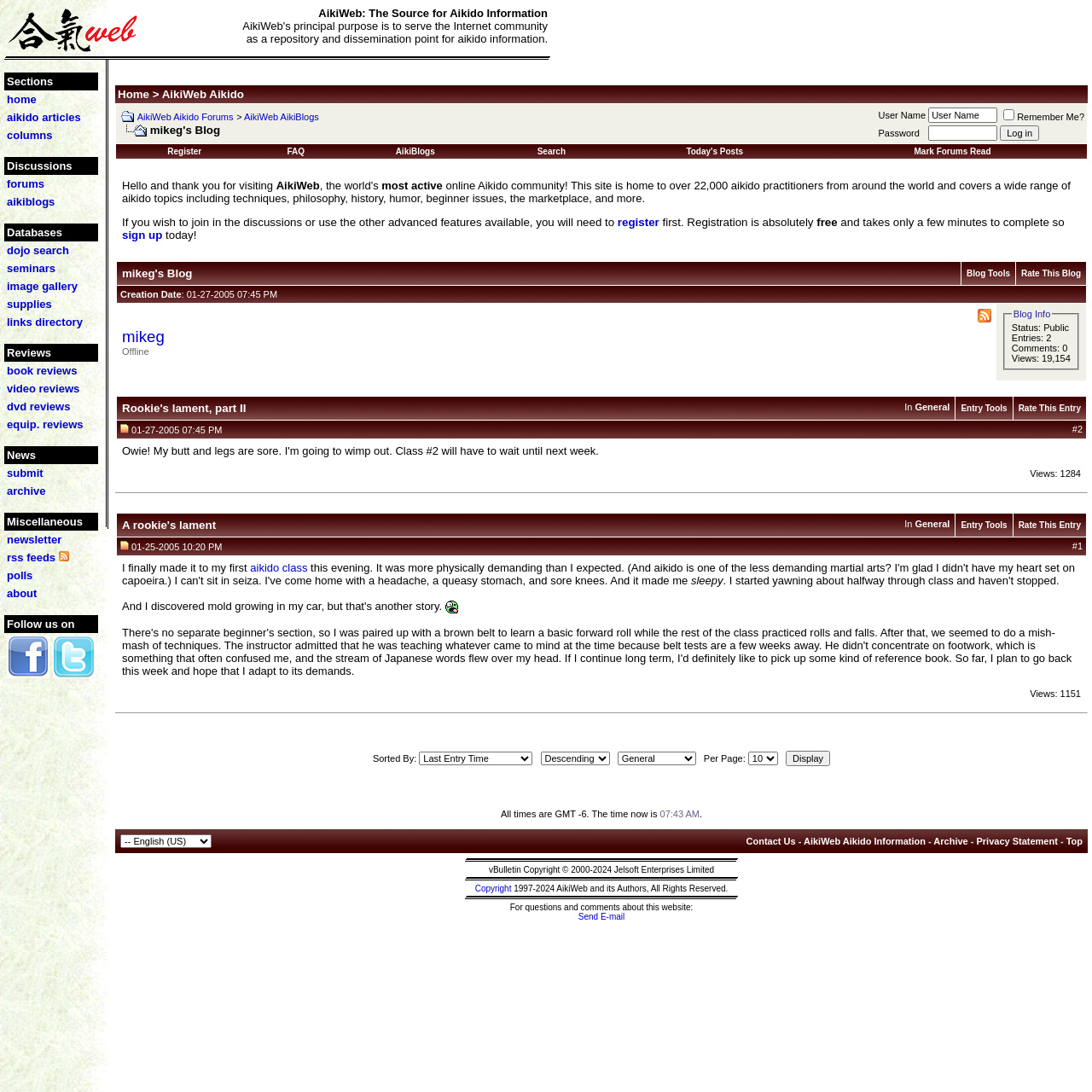Describe the webpage in detail, including text, images, and layout.

The webpage is dedicated to Aikido, a martial art, and serves as a community platform. At the top, there is a welcome message with a link and an image, followed by a brief description of AikiWeb's purpose. Below this, there is a navigation menu with multiple sections, including "home", "aikido articles", "columns", "Discussions", "forums", "aikiblogs", "Databases", "dojo search", "seminars", "image gallery", "supplies", "links directory", "Reviews", and "News". Each section has a link to its corresponding page.

The "Reviews" section is further divided into subcategories, including "book reviews", "video reviews", "dvd reviews", and "equip. reviews", each with its own link. The "News" section has a link to submit news articles. The navigation menu takes up most of the page, with each section stacked vertically below the previous one.